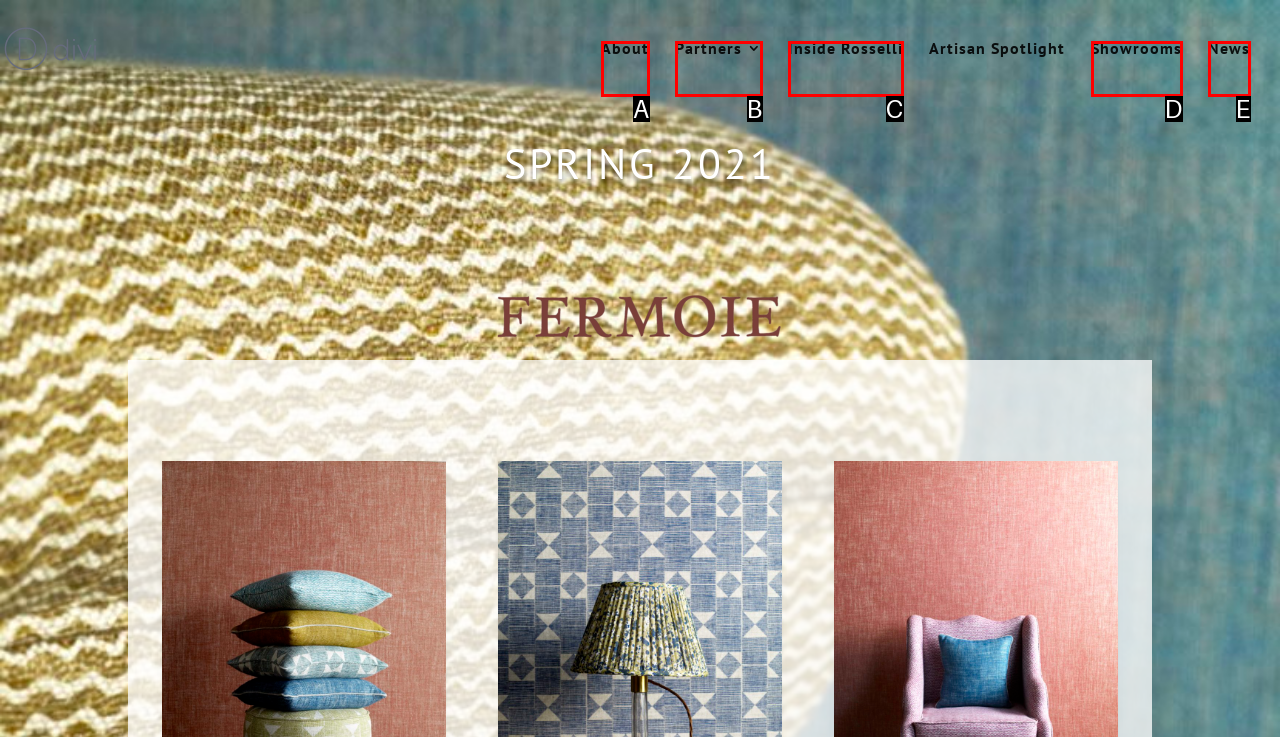Identify the option that corresponds to: About
Respond with the corresponding letter from the choices provided.

A